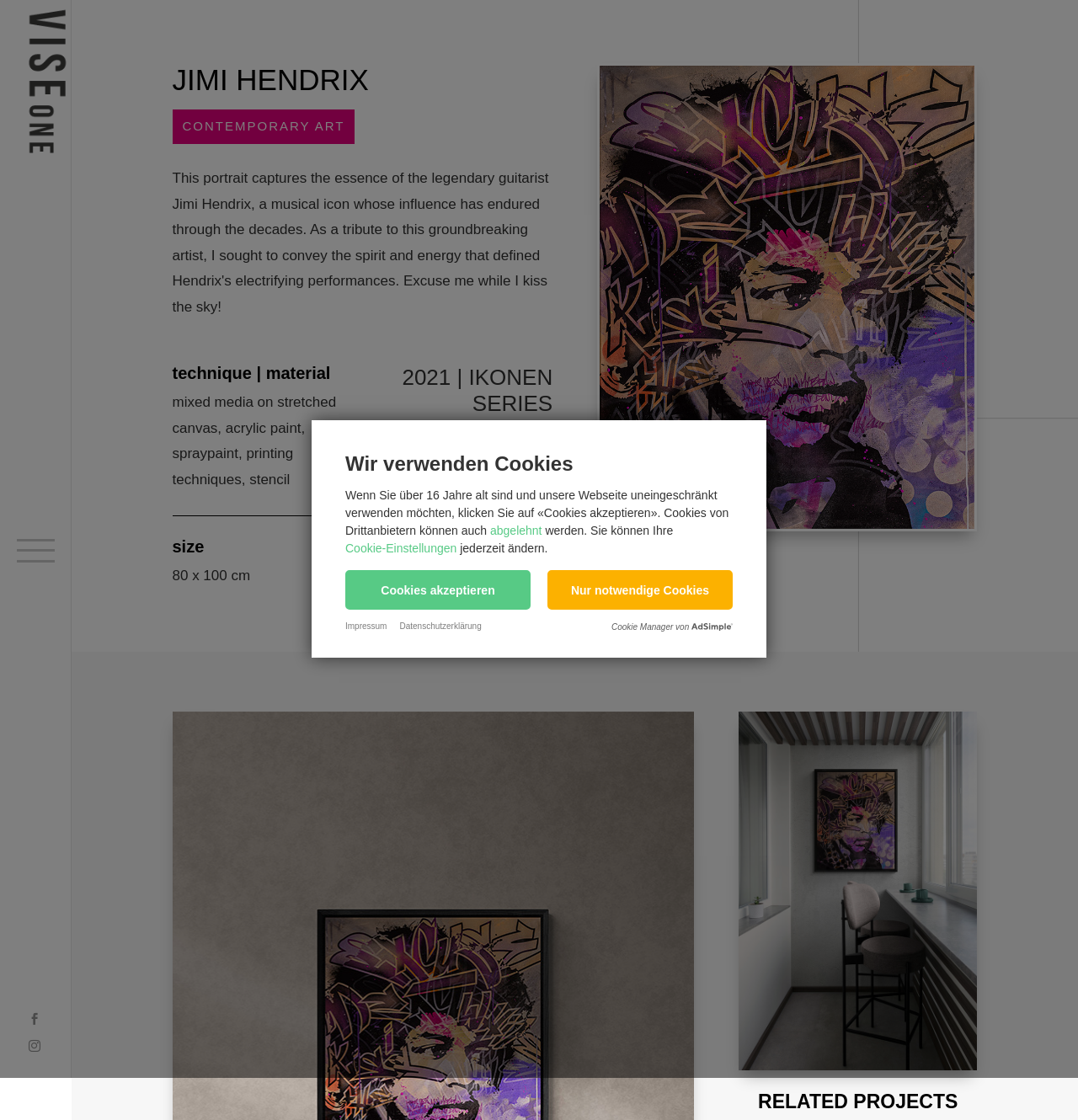What is the year of the artwork?
Answer the question based on the image using a single word or a brief phrase.

2021